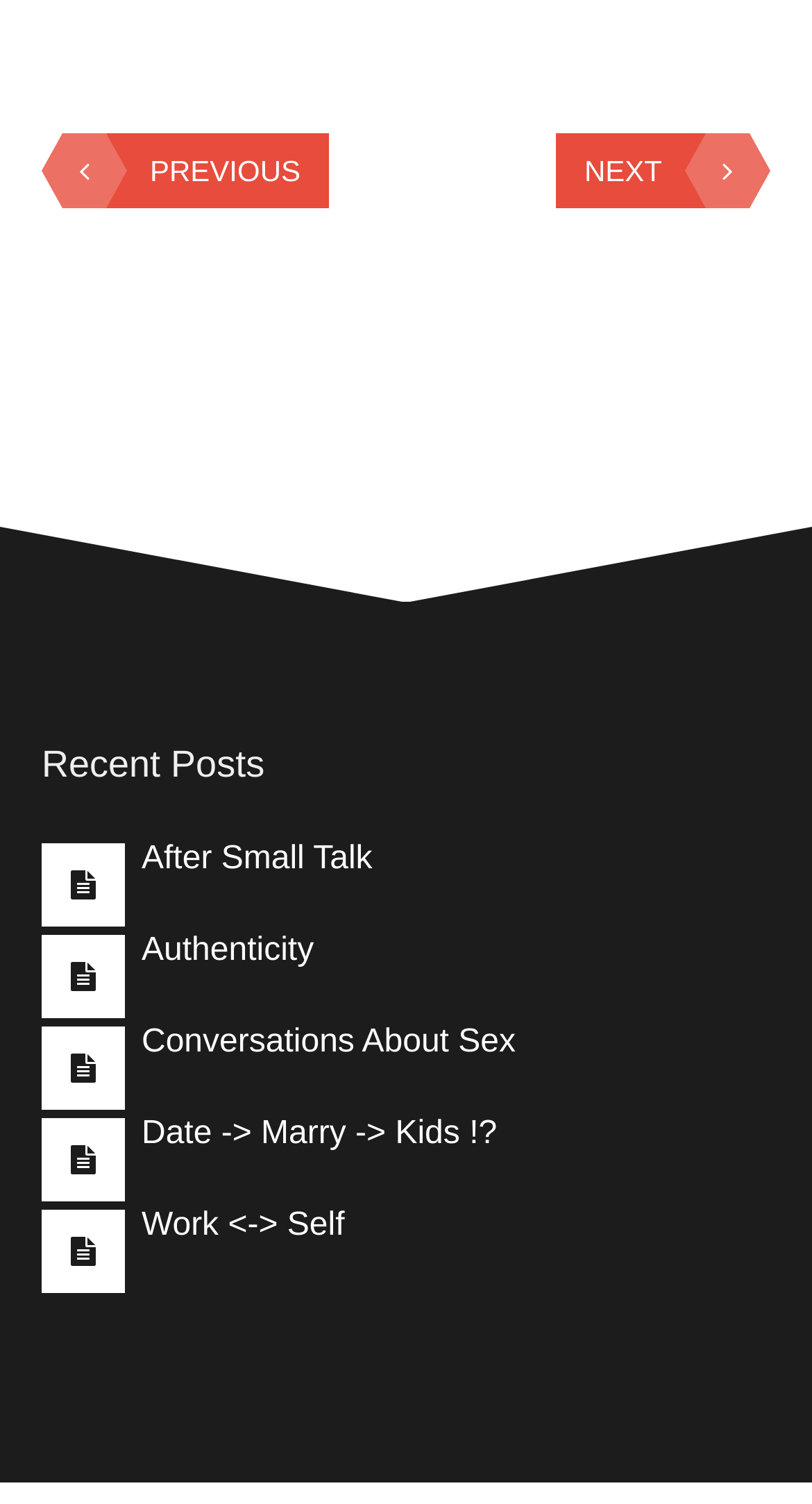What is the main topic of the webpage?
Use the image to give a comprehensive and detailed response to the question.

The webpage appears to be a blog or article listing page, with multiple links to individual posts, such as 'After Small Talk', 'Authenticity', and others, suggesting that the main topic is a collection of blog posts or articles.